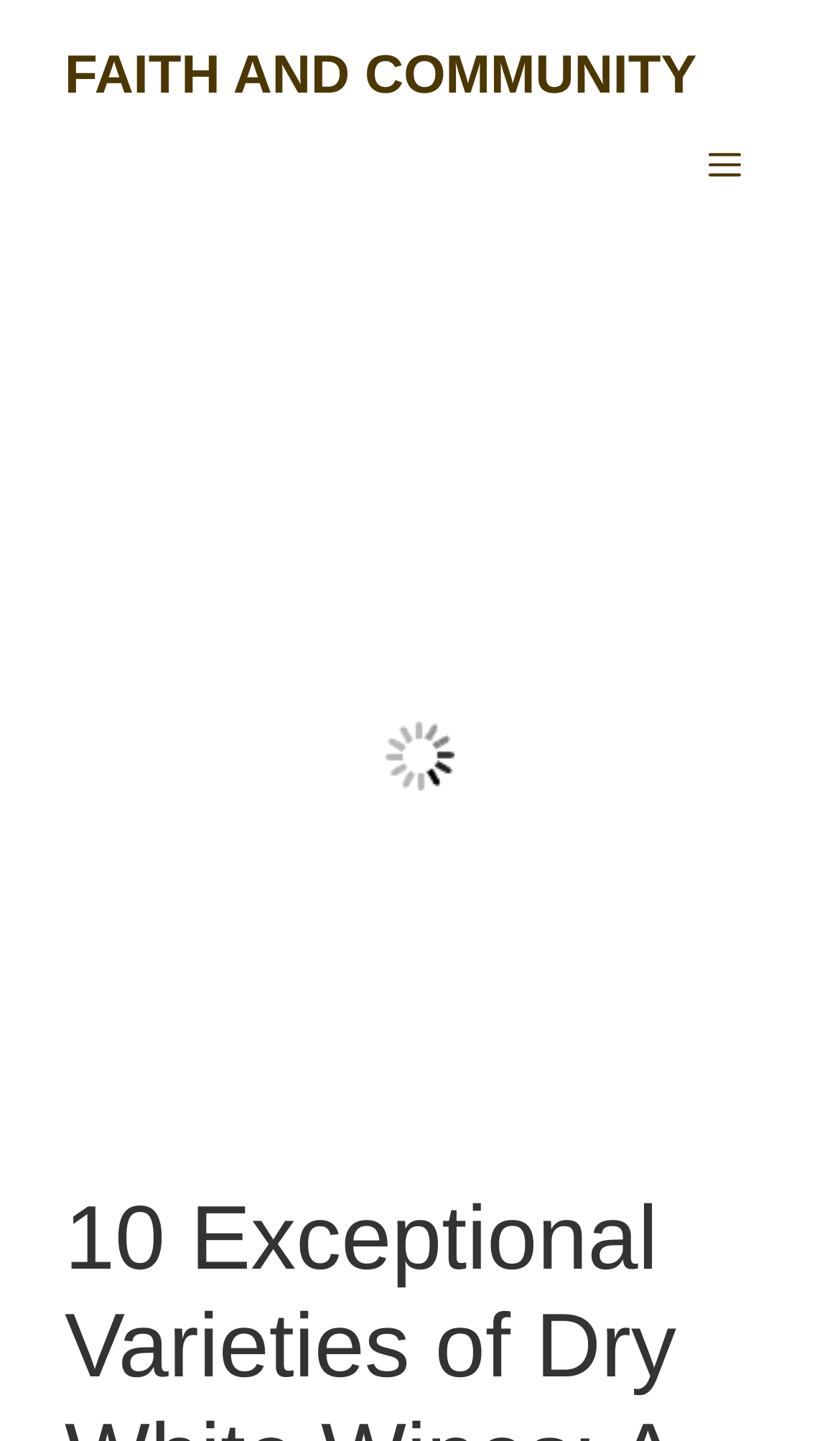Please specify the bounding box coordinates in the format (top-left x, top-left y, bottom-right x, bottom-right y), with values ranging from 0 to 1. Identify the bounding box for the UI component described as follows: Menu

[0.803, 0.075, 0.923, 0.158]